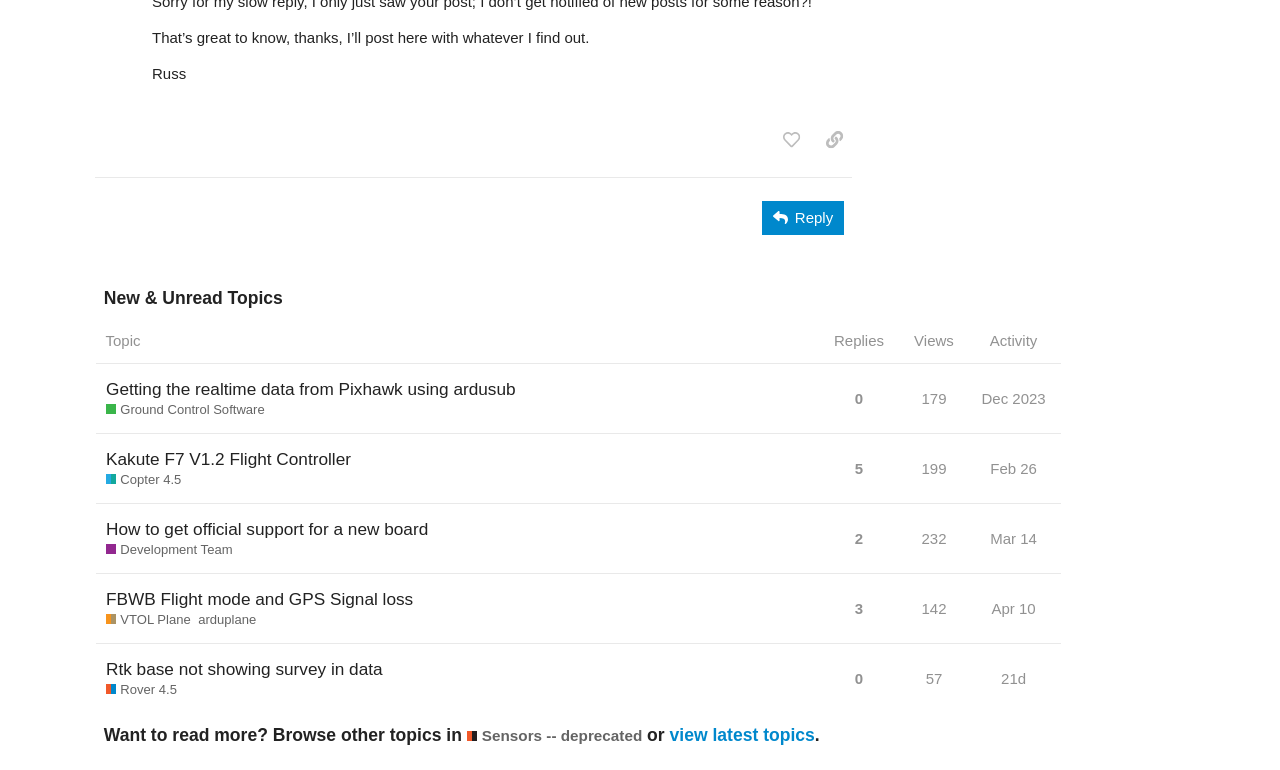Using the element description: "0", determine the bounding box coordinates. The coordinates should be in the format [left, top, right, bottom], with values between 0 and 1.

[0.664, 0.488, 0.678, 0.547]